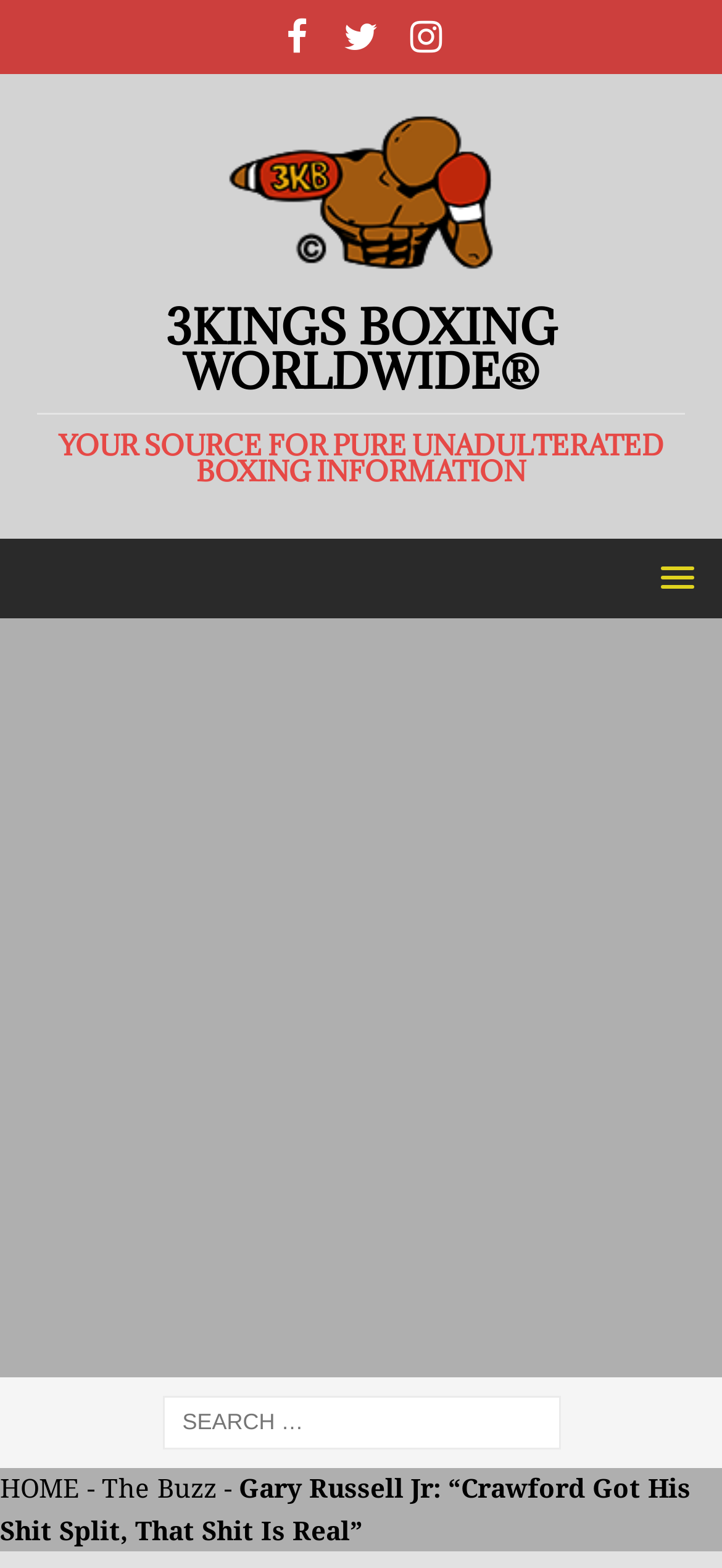Find and provide the bounding box coordinates for the UI element described with: "parent_node: 3KINGS BOXING WORLDWIDE®".

[0.308, 0.166, 0.692, 0.185]